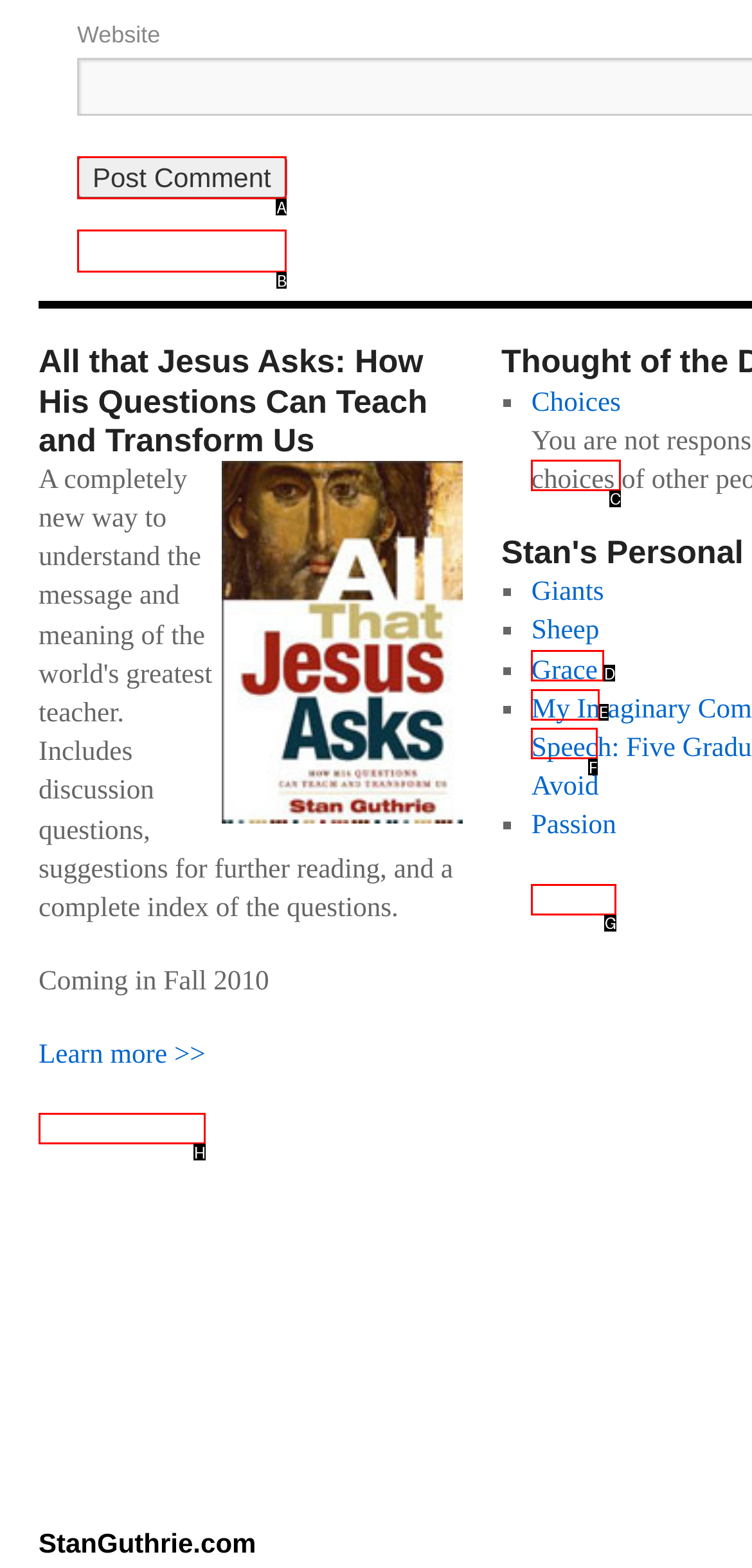Identify the letter of the option to click in order to Click the 'Post Comment' button. Answer with the letter directly.

A